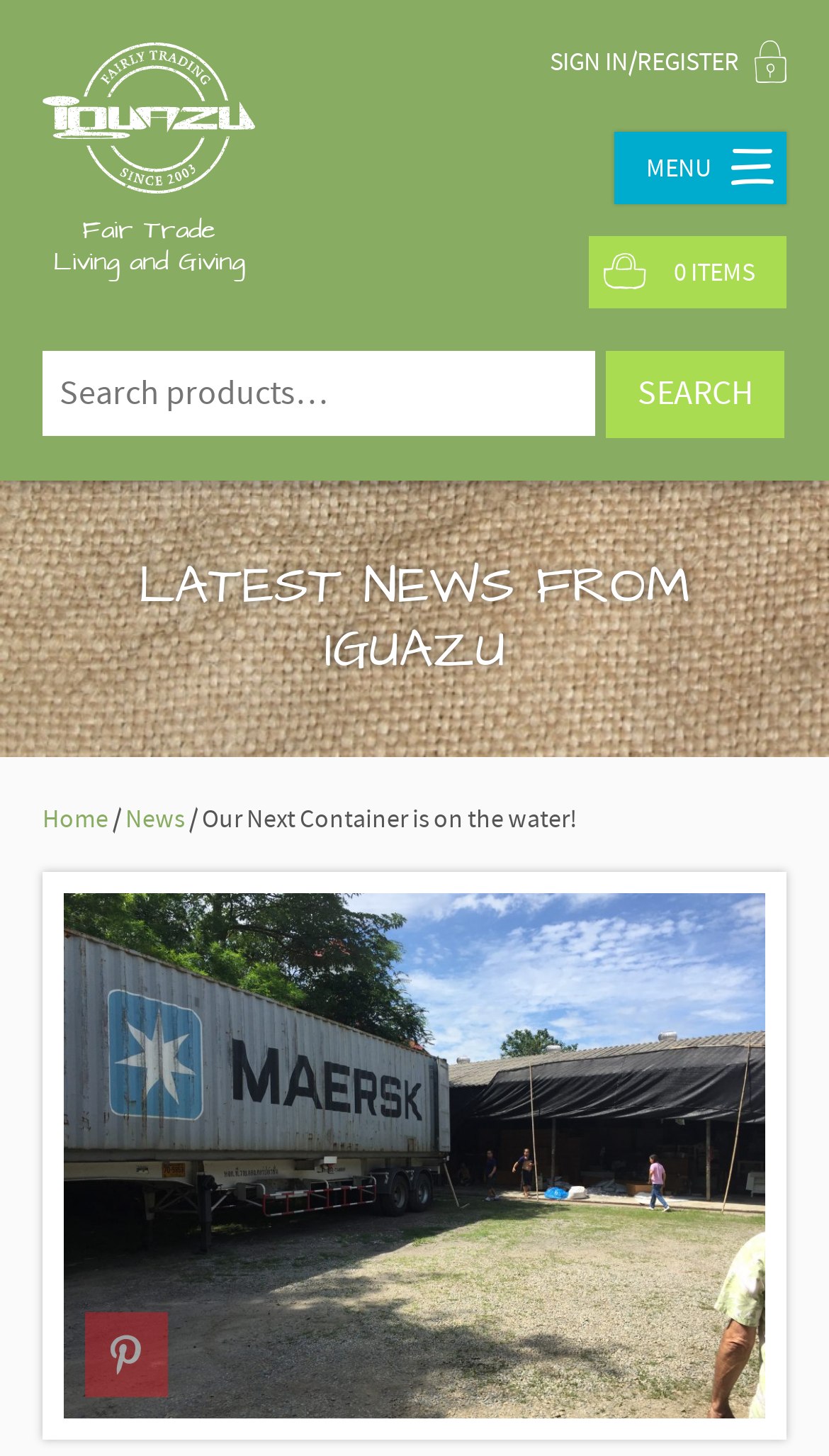Please identify the bounding box coordinates of the region to click in order to complete the task: "Sign in or register". The coordinates must be four float numbers between 0 and 1, specified as [left, top, right, bottom].

[0.664, 0.031, 0.949, 0.054]